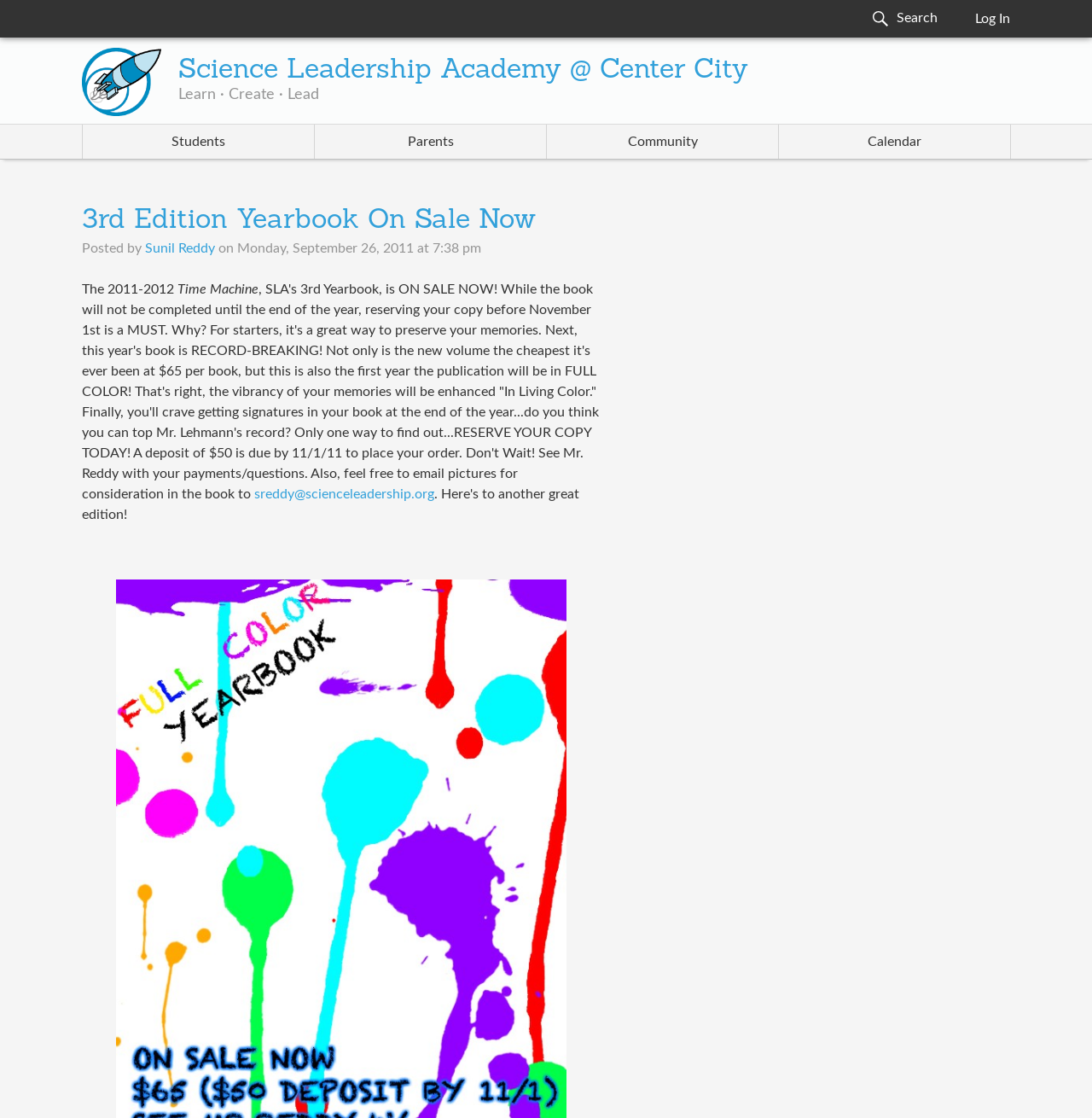Extract the main headline from the webpage and generate its text.

3rd Edition Yearbook On Sale Now